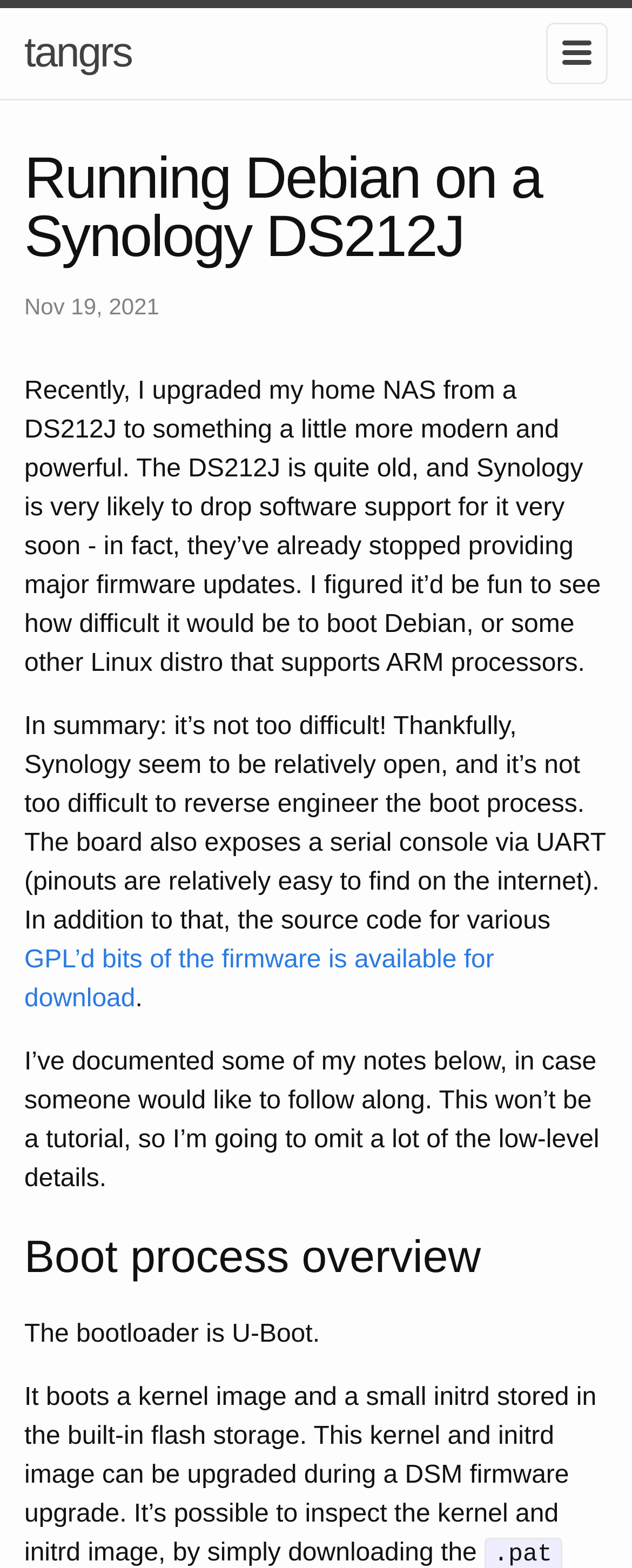What is the text of the webpage's headline?

Running Debian on a Synology DS212J